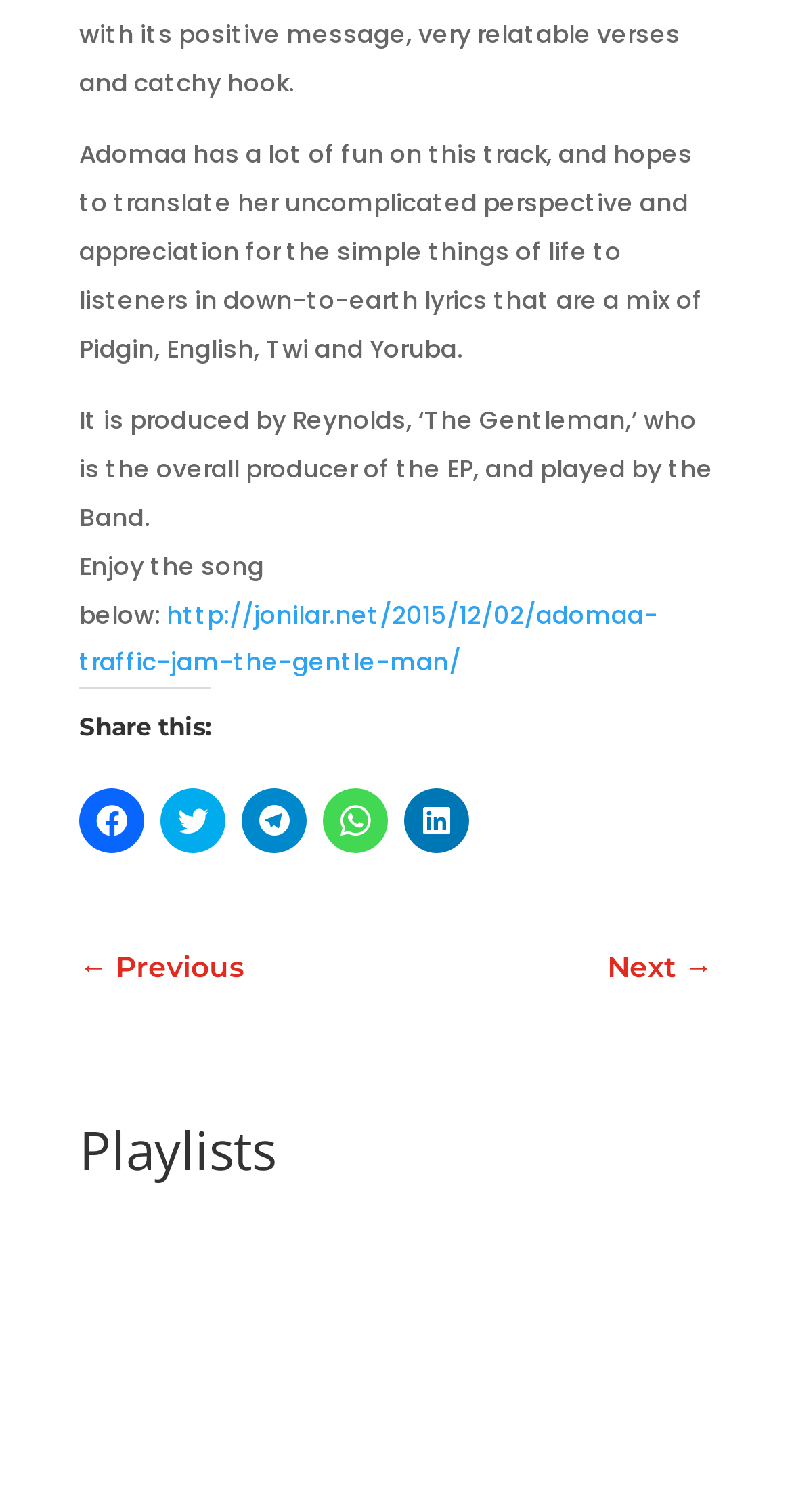Use a single word or phrase to answer the question:
What is the title of the song?

Traffic Jam